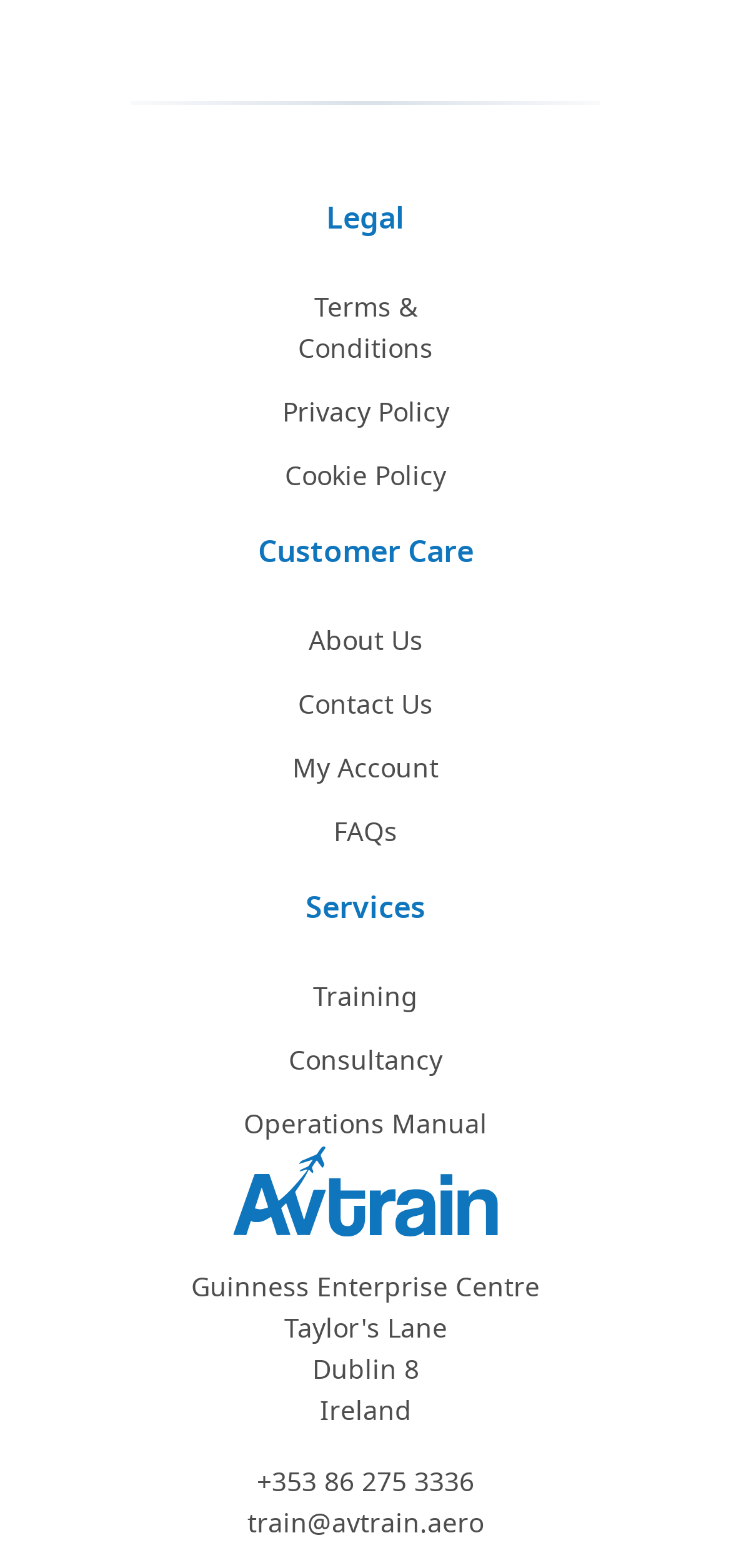Please find the bounding box coordinates of the element that must be clicked to perform the given instruction: "visit about us". The coordinates should be four float numbers from 0 to 1, i.e., [left, top, right, bottom].

[0.262, 0.397, 0.738, 0.423]